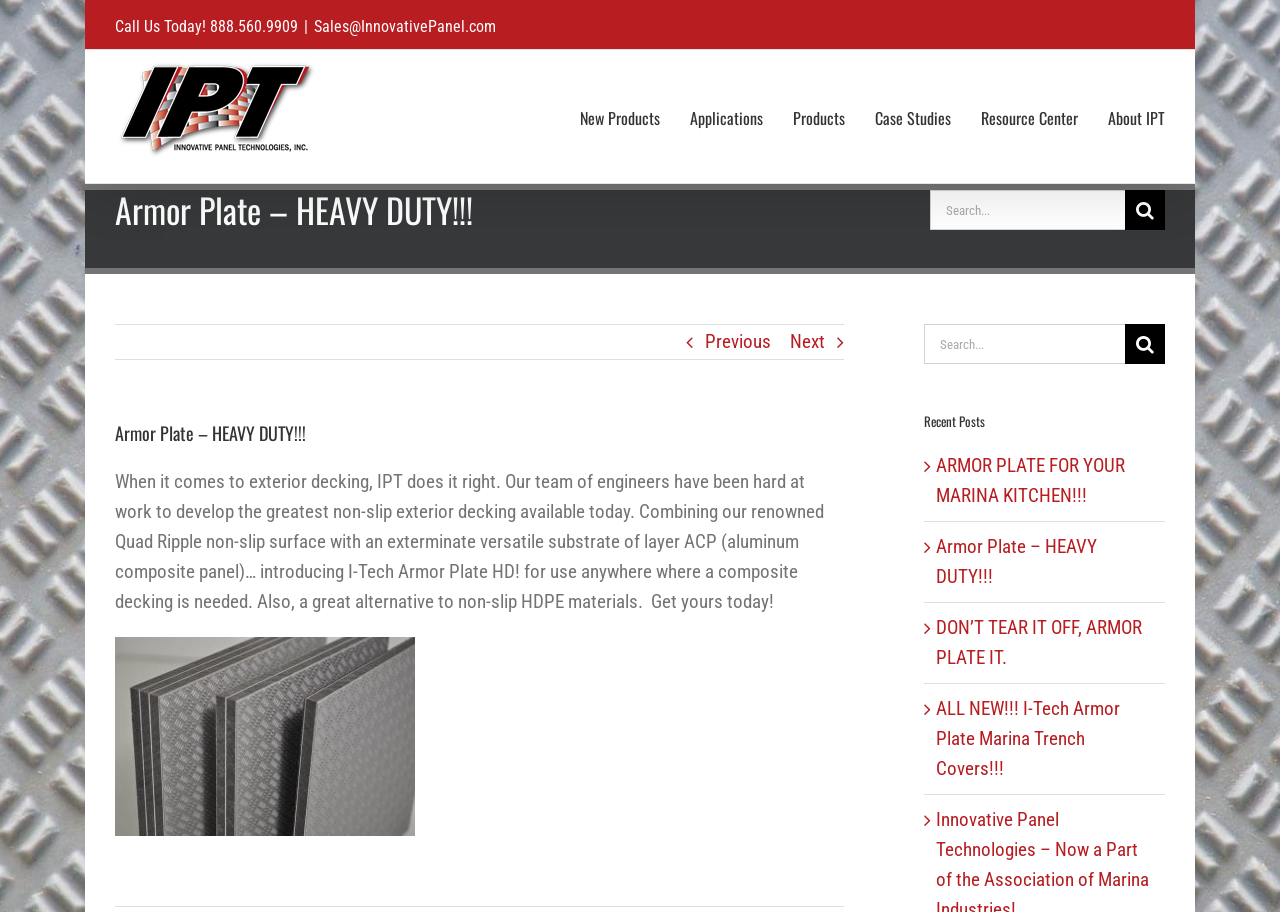Find the bounding box coordinates of the element I should click to carry out the following instruction: "Call us today!".

[0.09, 0.019, 0.164, 0.039]